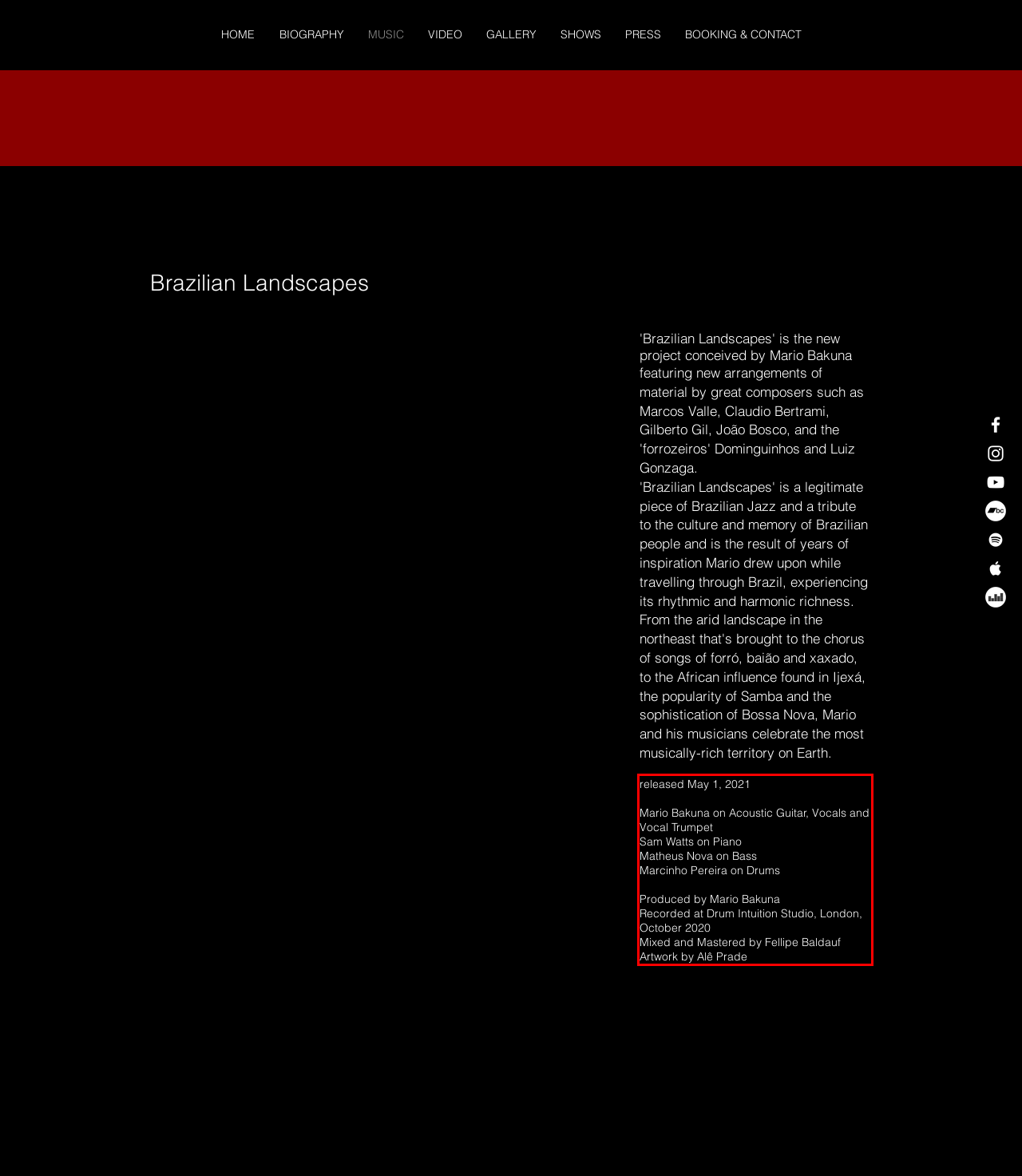Please look at the screenshot provided and find the red bounding box. Extract the text content contained within this bounding box.

released May 1, 2021 Mario Bakuna on Acoustic Guitar, Vocals and Vocal Trumpet Sam Watts on Piano Matheus Nova on Bass Marcinho Pereira on Drums Produced by Mario Bakuna Recorded at Drum Intuition Studio, London, October 2020 Mixed and Mastered by Fellipe Baldauf Artwork by Alê Prade